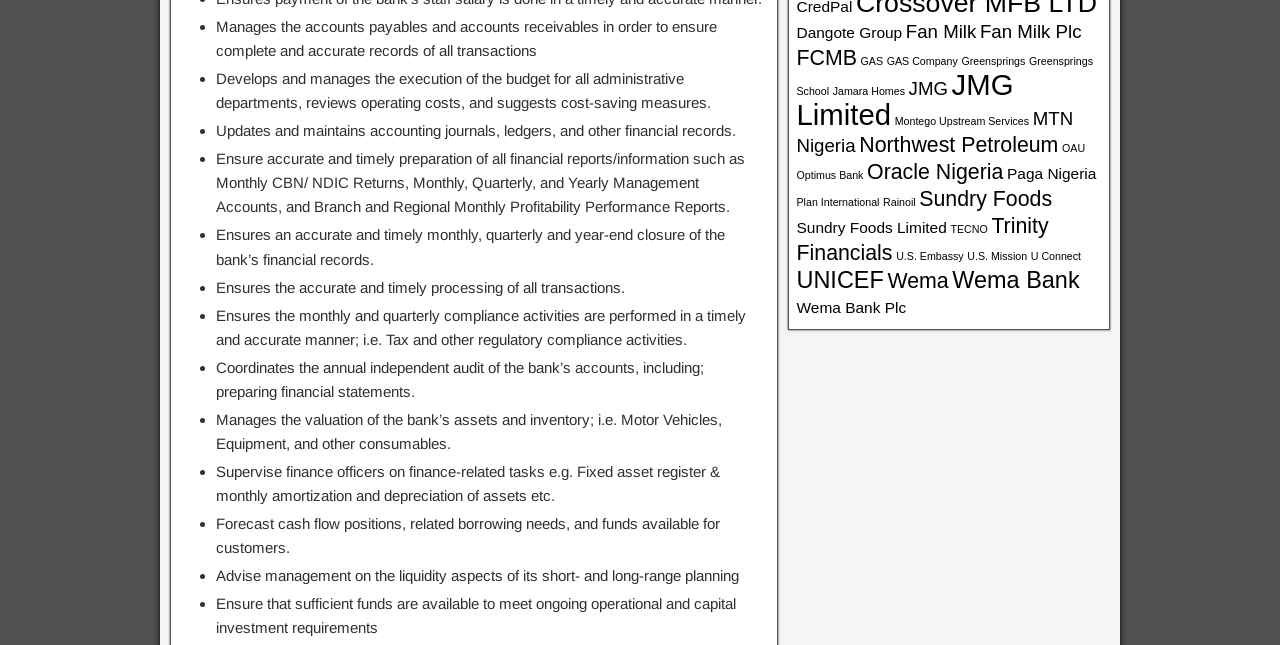Please find the bounding box coordinates of the element that needs to be clicked to perform the following instruction: "Explore Wema Bank". The bounding box coordinates should be four float numbers between 0 and 1, represented as [left, top, right, bottom].

[0.744, 0.414, 0.843, 0.454]